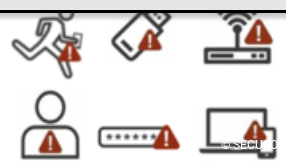Given the content of the image, can you provide a detailed answer to the question?
What is the user icon warning about?

The user icon is paired with a warning symbol, warning of risks related to personal account security, possibly highlighting the importance of safe practices in handling personal information to prevent cyber threats.